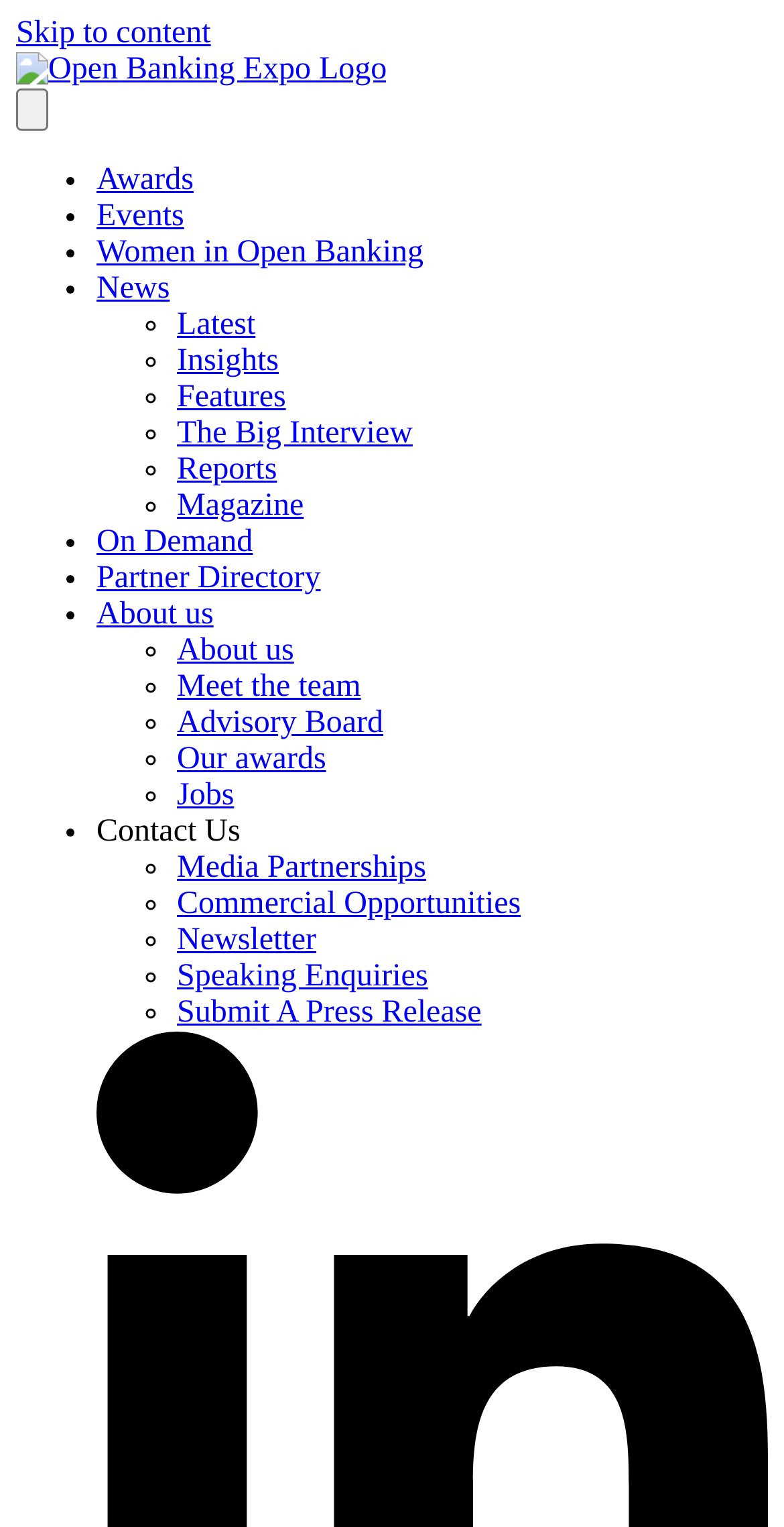Using floating point numbers between 0 and 1, provide the bounding box coordinates in the format (top-left x, top-left y, bottom-right x, bottom-right y). Locate the UI element described here: Partner Directory

[0.123, 0.367, 0.409, 0.39]